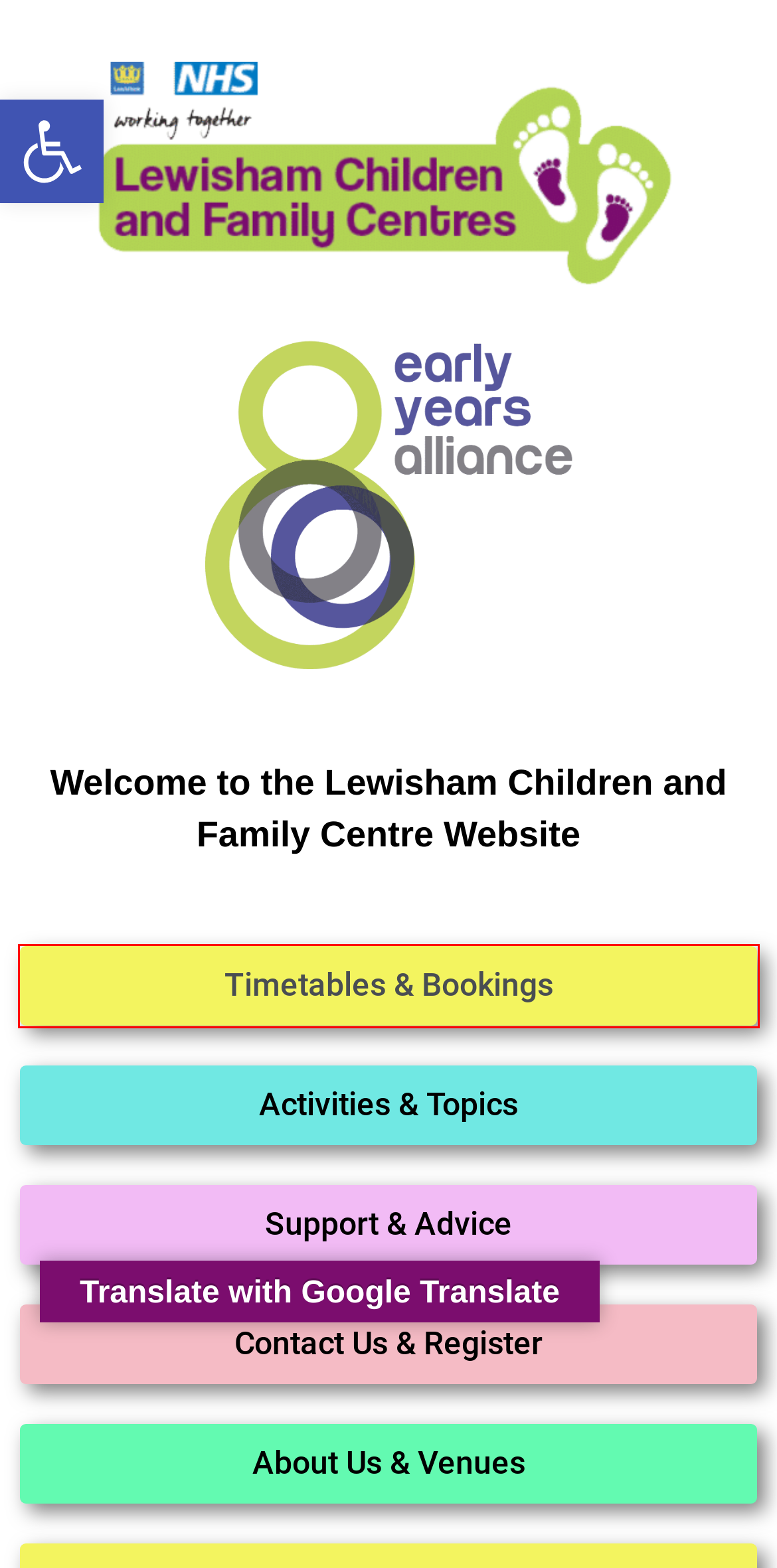You have a screenshot of a webpage with a red rectangle bounding box around an element. Identify the best matching webpage description for the new page that appears after clicking the element in the bounding box. The descriptions are:
A. About Us - Lewisham Children & Family Centre
B. Blog - Lewisham Children & Family Centre
C. Contact us and register - Lewisham Children & Family Centre
D. Bookings and Timetable - Lewisham Children & Family Centre
E. Activity Ideas - Lewisham Children & Family Centre
F. Lewisham Council - Lewisham SEND Local Offer
G. Support - Lewisham Children & Family Centre
H. Maternal Mental Health Awareness Week 2024 - Lewisham Children & Family Centre

D